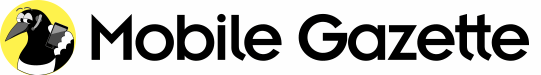Describe the image thoroughly.

The image features the logo of "Mobile Gazette," showcasing a stylized design that includes a black and white magpie holding a smartphone against a vibrant yellow background. The text "Mobile Gazette" is prominently displayed in bold, black letters, embodying a modern and tech-savvy aesthetic. This logo is emblematic of the publication's focus on mobile phone news and updates, making it an inviting visual for readers interested in the latest in mobile technology and industry insights.